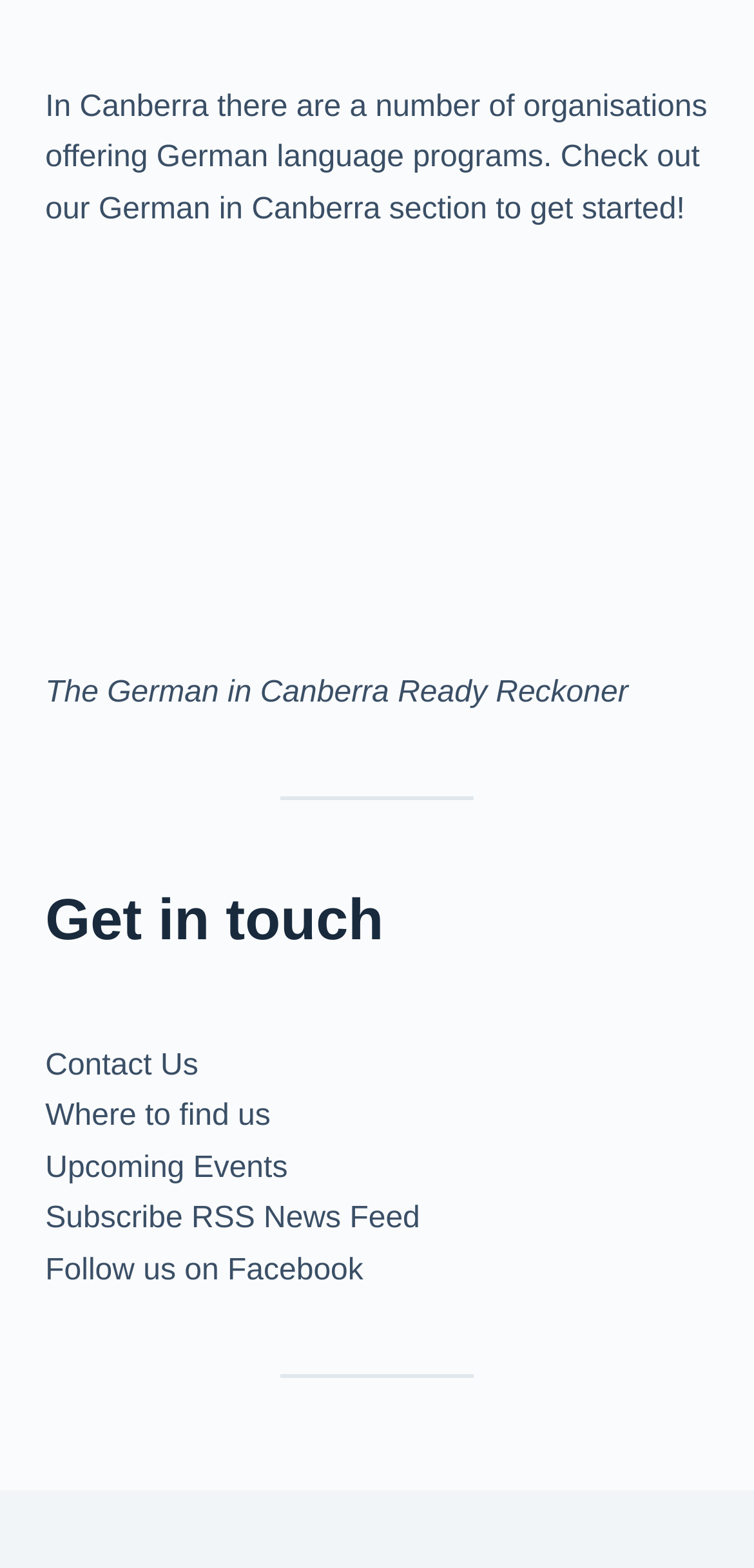Utilize the details in the image to give a detailed response to the question: How many links are there in the 'Get in touch' section?

The 'Get in touch' section contains links to 'Contact Us', 'Where to find us', 'Upcoming Events', 'Subscribe RSS News Feed', and 'Follow us on Facebook', which makes a total of 5 links.